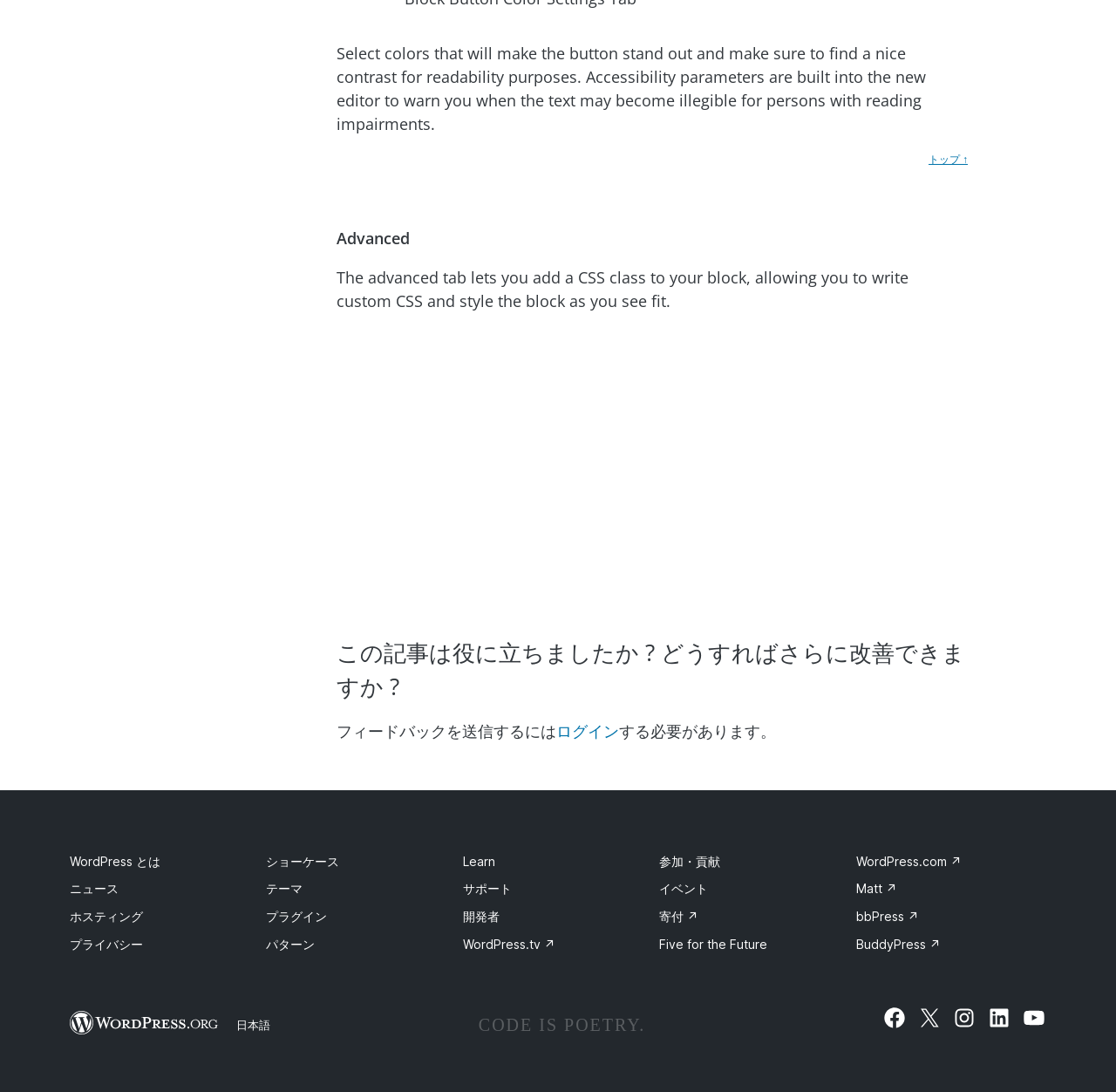What is the figure below the 'Block Settings Advanced' link?
Based on the image, give a concise answer in the form of a single word or short phrase.

Image